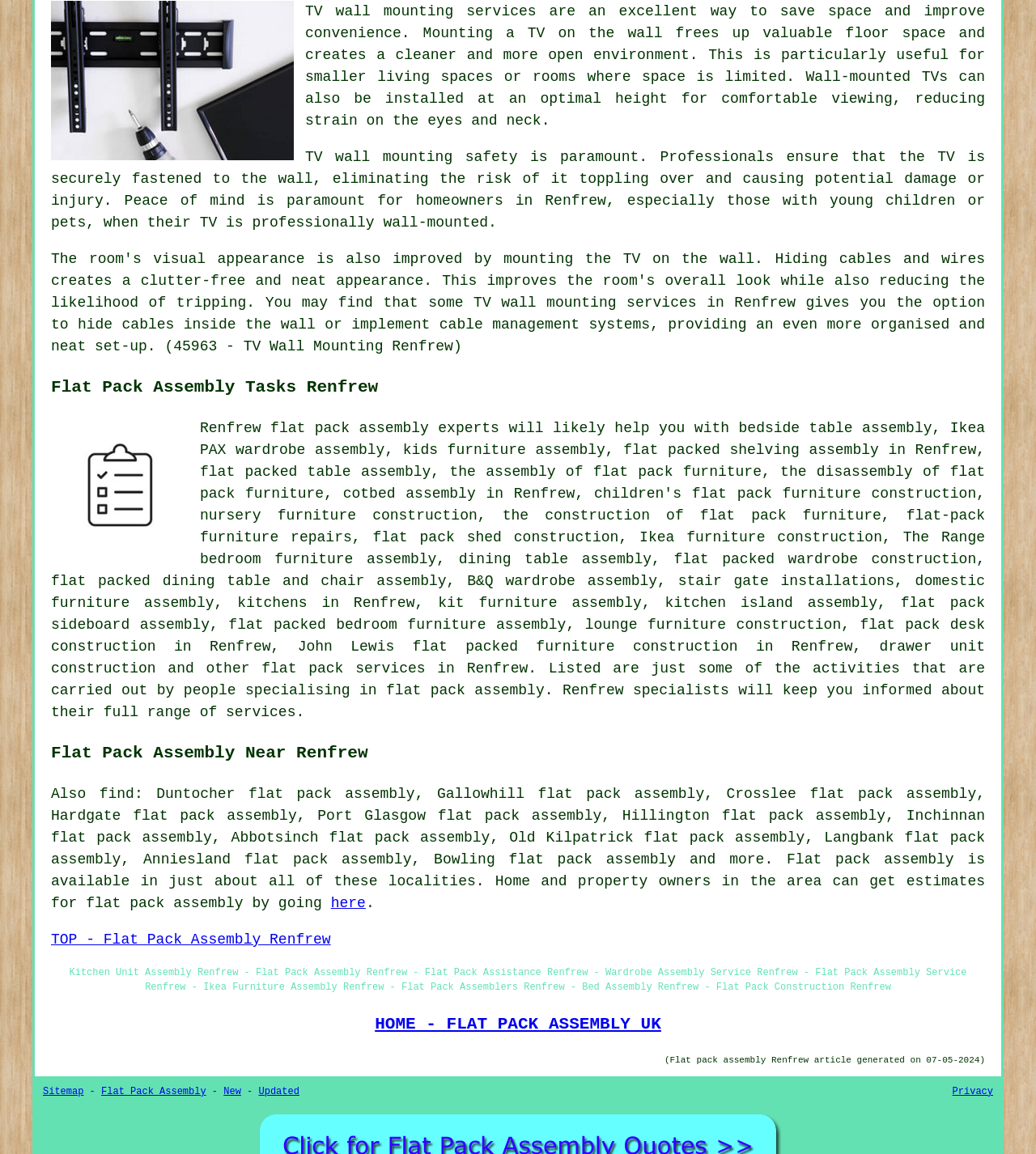Please find the bounding box coordinates (top-left x, top-left y, bottom-right x, bottom-right y) in the screenshot for the UI element described as follows: flat-pack furniture repairs

[0.193, 0.44, 0.951, 0.473]